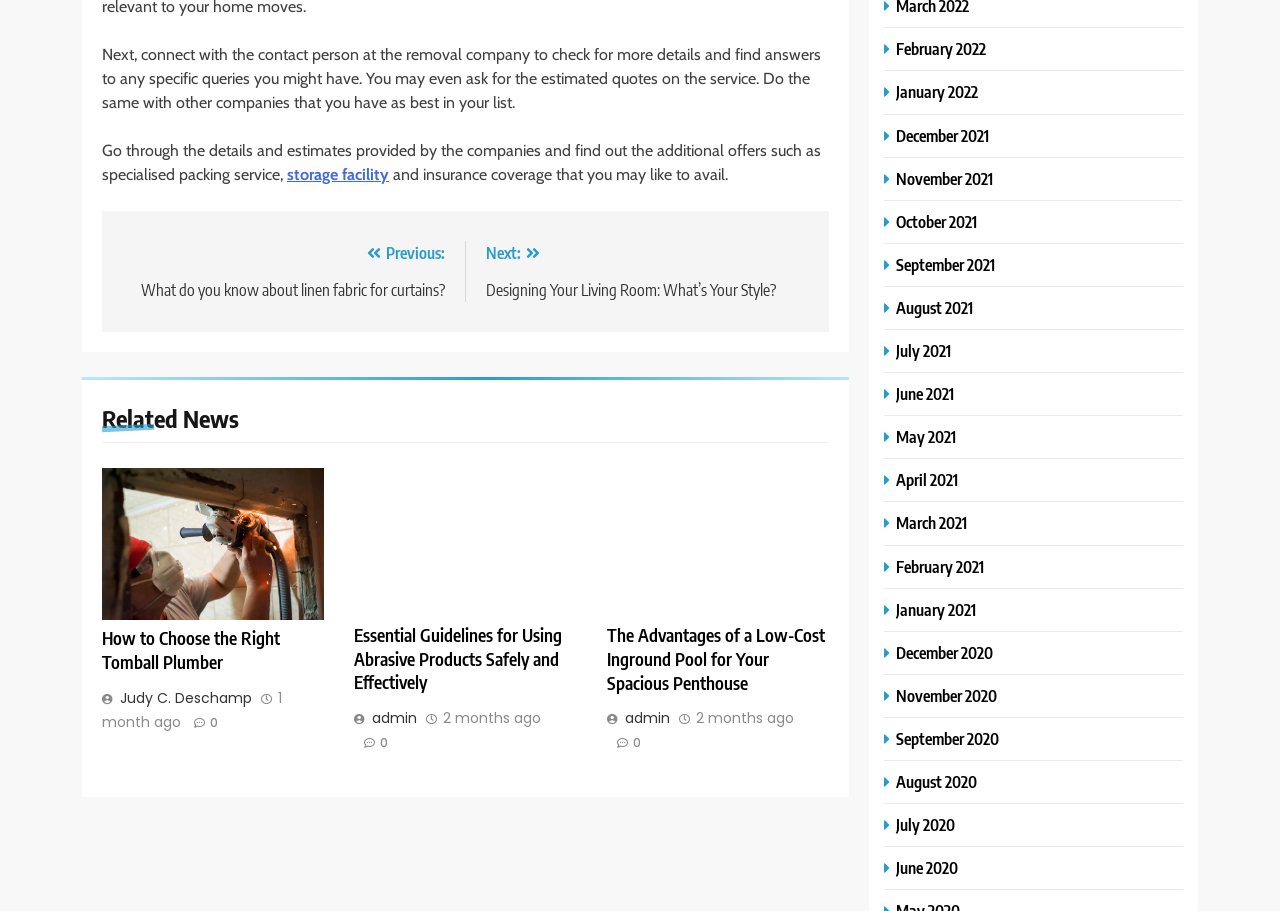Identify the bounding box coordinates of the element that should be clicked to fulfill this task: "View the related news about 'Essential Guidelines for Using Abrasive Products Safely and Effectively'". The coordinates should be provided as four float numbers between 0 and 1, i.e., [left, top, right, bottom].

[0.277, 0.685, 0.451, 0.763]